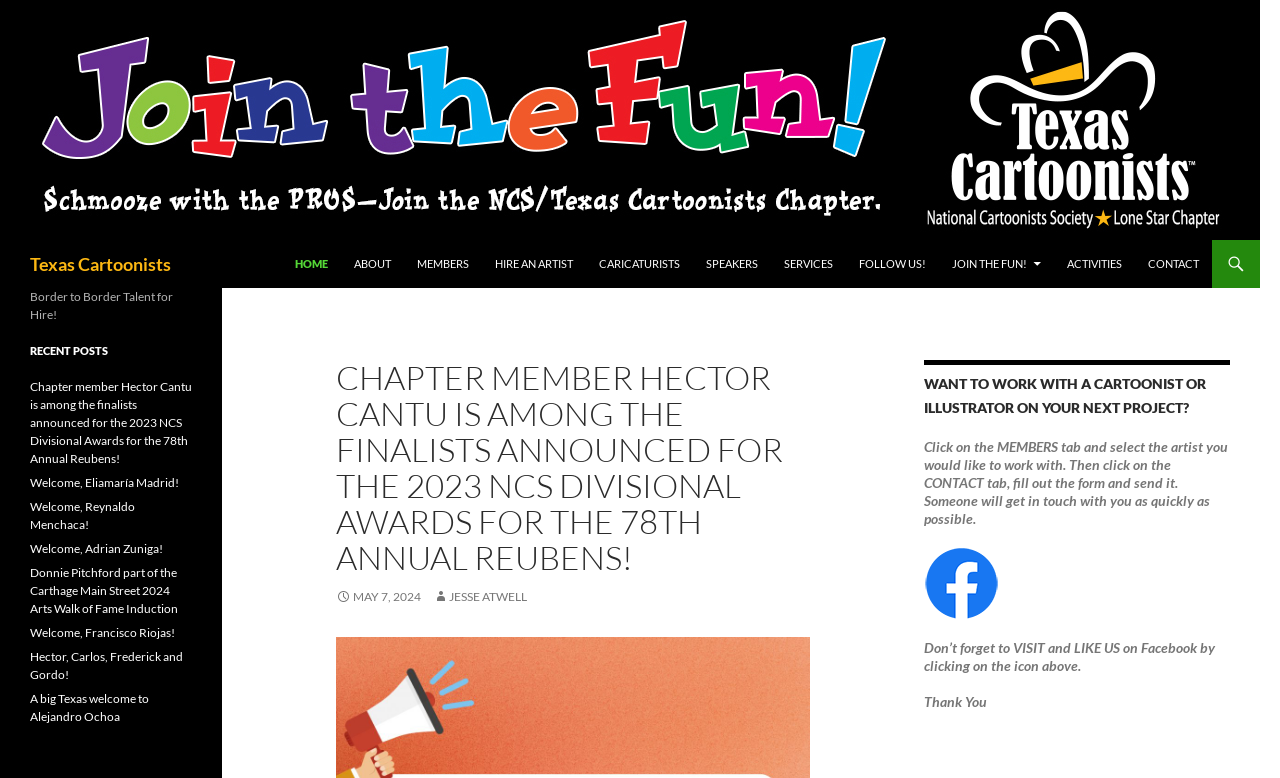Locate the bounding box coordinates of the clickable region to complete the following instruction: "go to HONEY AND DUST homepage."

None